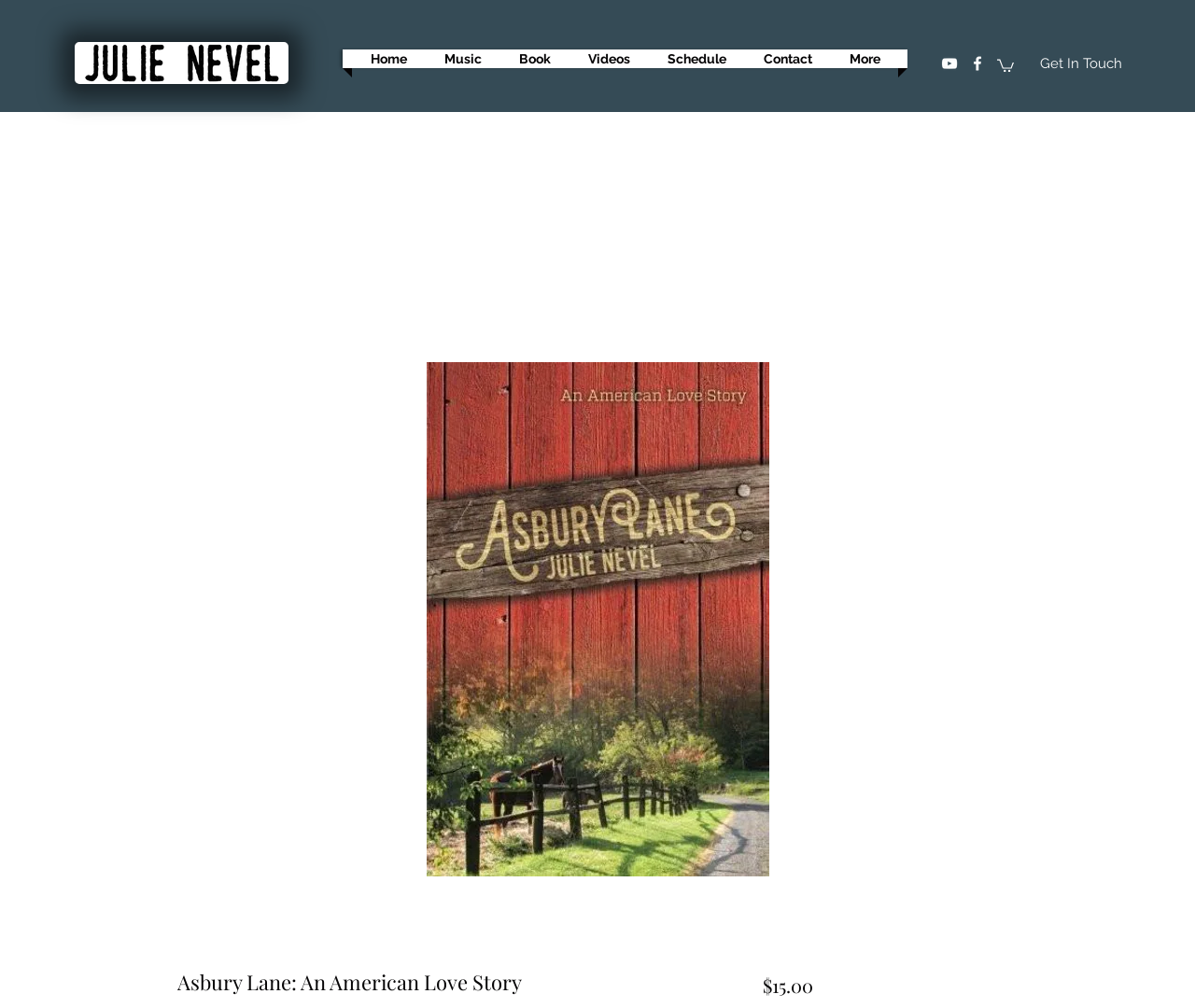Indicate the bounding box coordinates of the element that must be clicked to execute the instruction: "View the Book page". The coordinates should be given as four float numbers between 0 and 1, i.e., [left, top, right, bottom].

[0.422, 0.049, 0.472, 0.068]